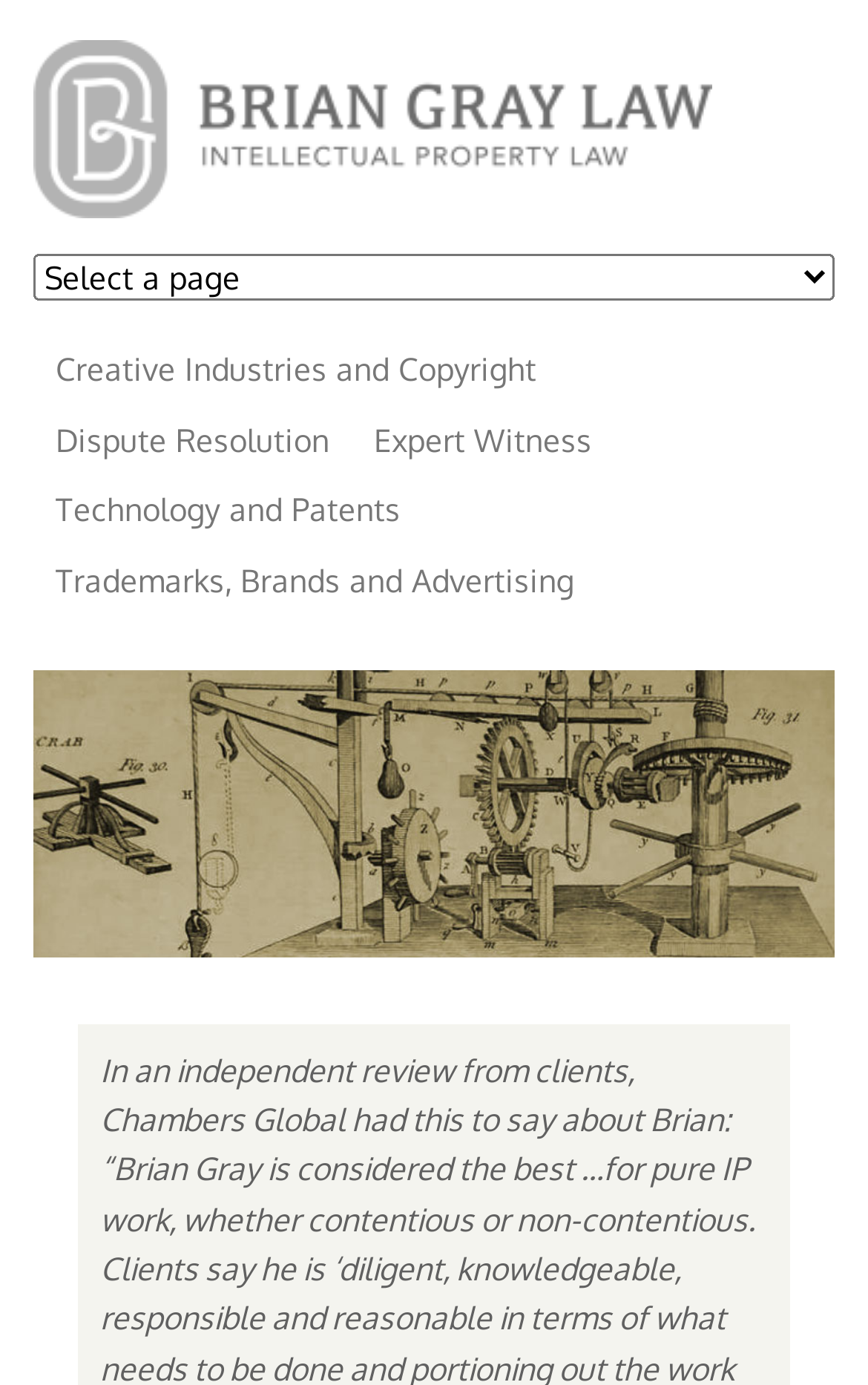Elaborate on the webpage's design and content in a detailed caption.

The webpage is titled "Brian W. Gray Law" and appears to be a law firm's website. At the top, there is a navigation menu with a "Home" link accompanied by an image, situated near the top-left corner of the page. 

Below the "Home" link, there is a combobox that can be expanded to reveal a menu, taking up a significant portion of the top section of the page. 

The main content of the page is divided into five sections, each represented by a link. These links are arranged horizontally, with the first link, "Creative Industries and Copyright", positioned on the left, followed by "Dispute Resolution", "Expert Witness", "Technology and Patents", and finally "Trademarks, Brands and Advertising" on the right. These links are stacked vertically, with each subsequent link positioned slightly below the previous one.